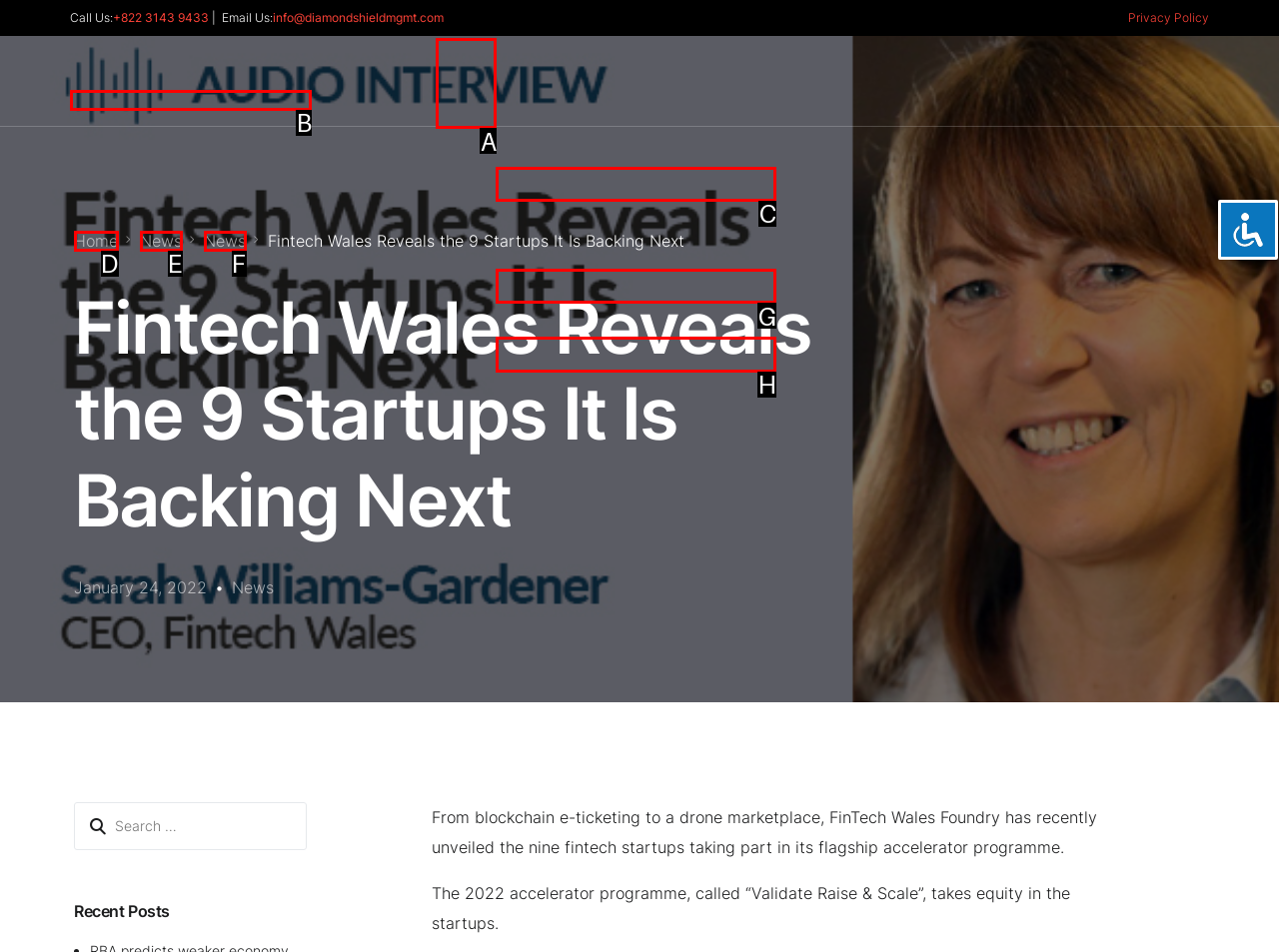Select the appropriate HTML element that needs to be clicked to execute the following task: Skip to content. Respond with the letter of the option.

None